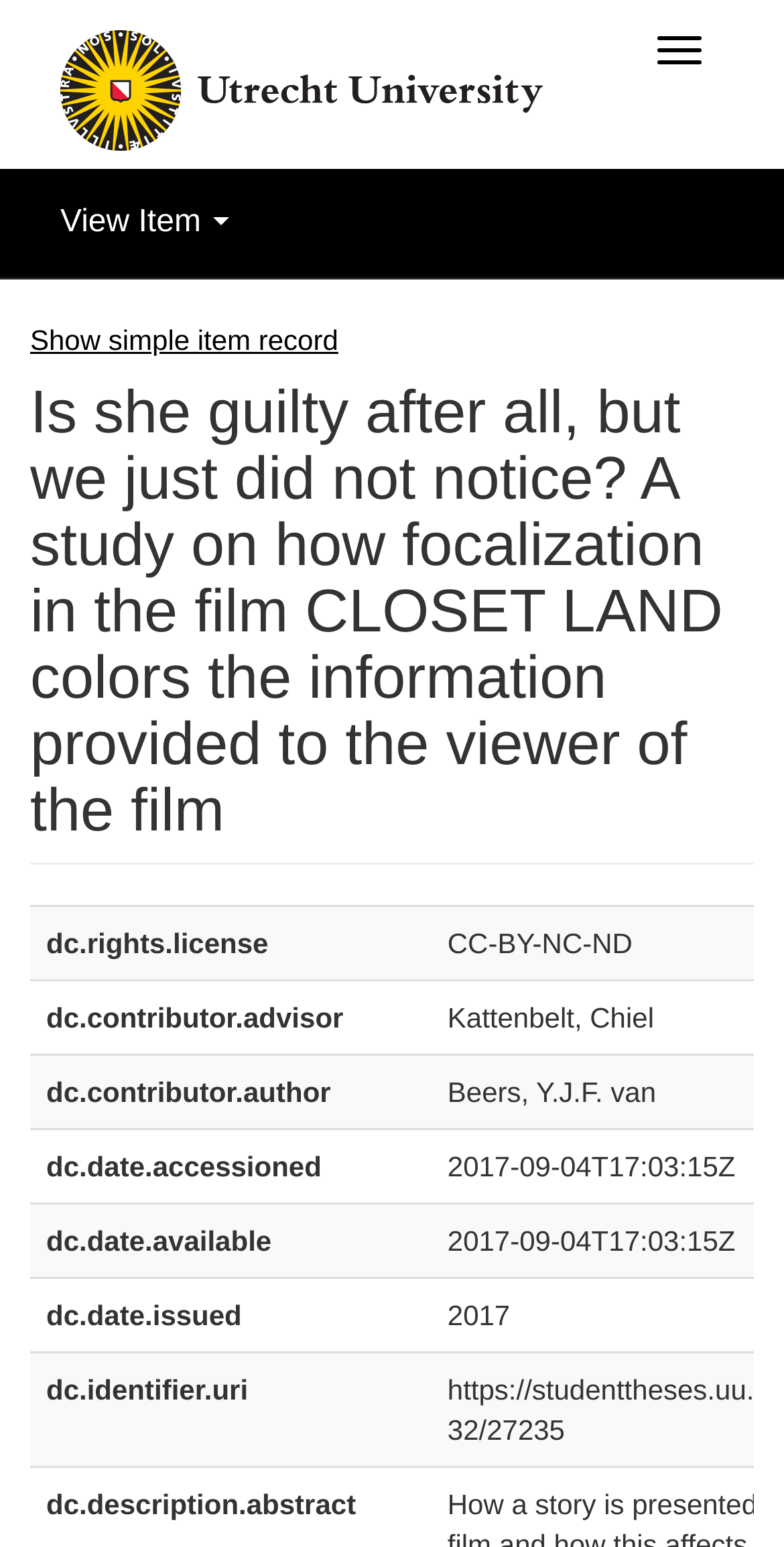Please reply with a single word or brief phrase to the question: 
What is the bounding box coordinate of the image?

[0.077, 0.019, 0.692, 0.097]